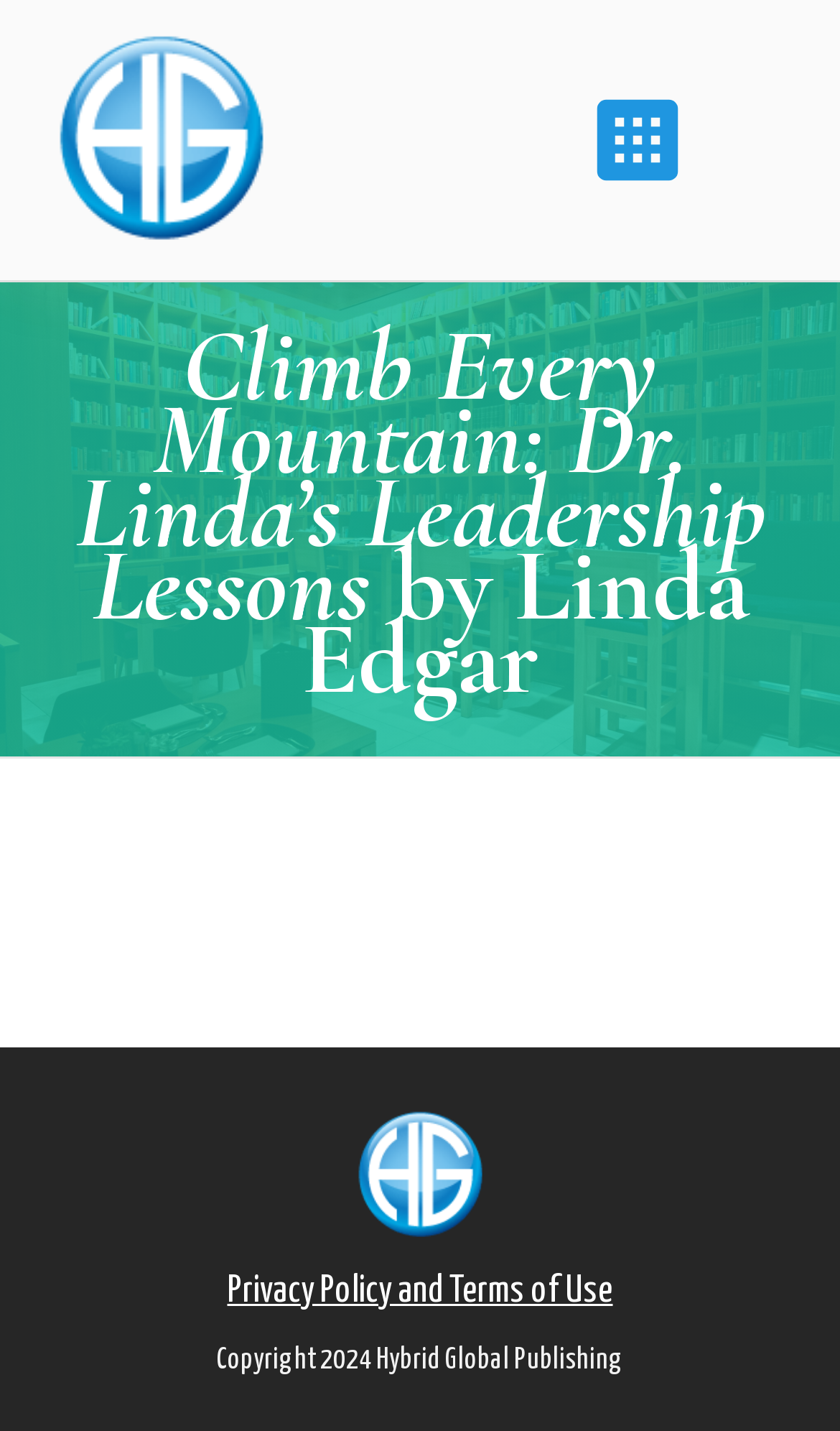Identify the bounding box coordinates for the UI element described as: "title="hybridglobal-dotlogo-transparent"".

[0.404, 0.77, 0.596, 0.873]